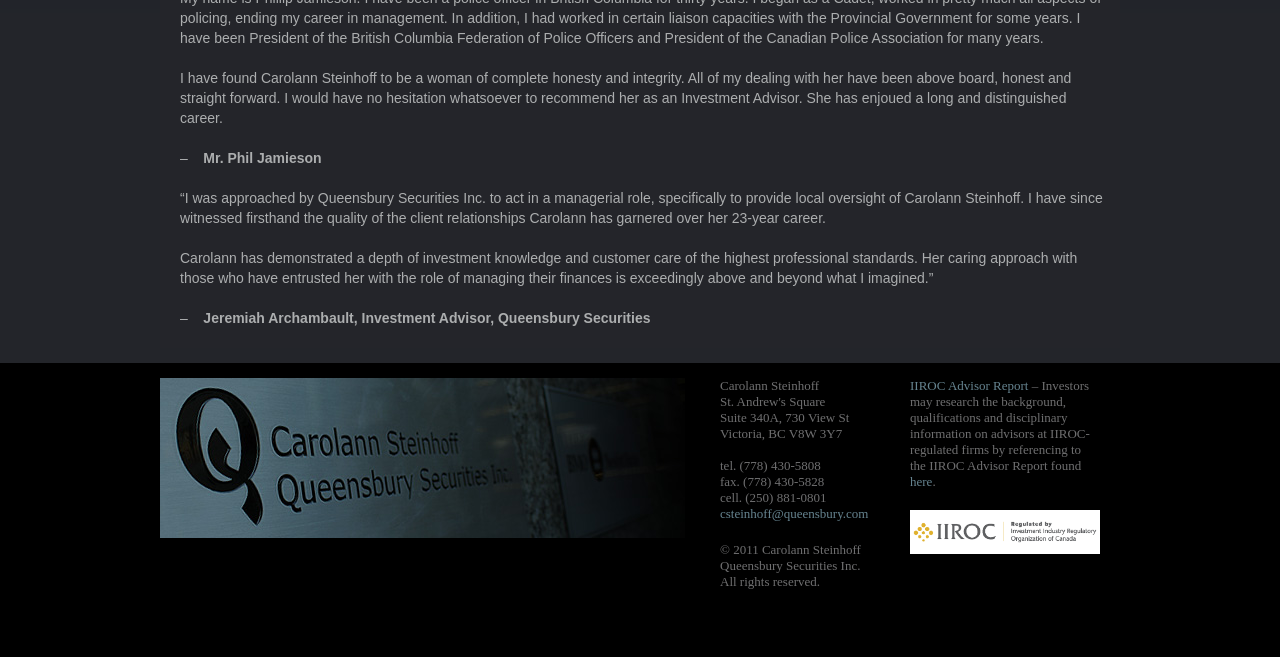Calculate the bounding box coordinates of the UI element given the description: "csteinhoff@queensbury.com".

[0.562, 0.77, 0.678, 0.793]